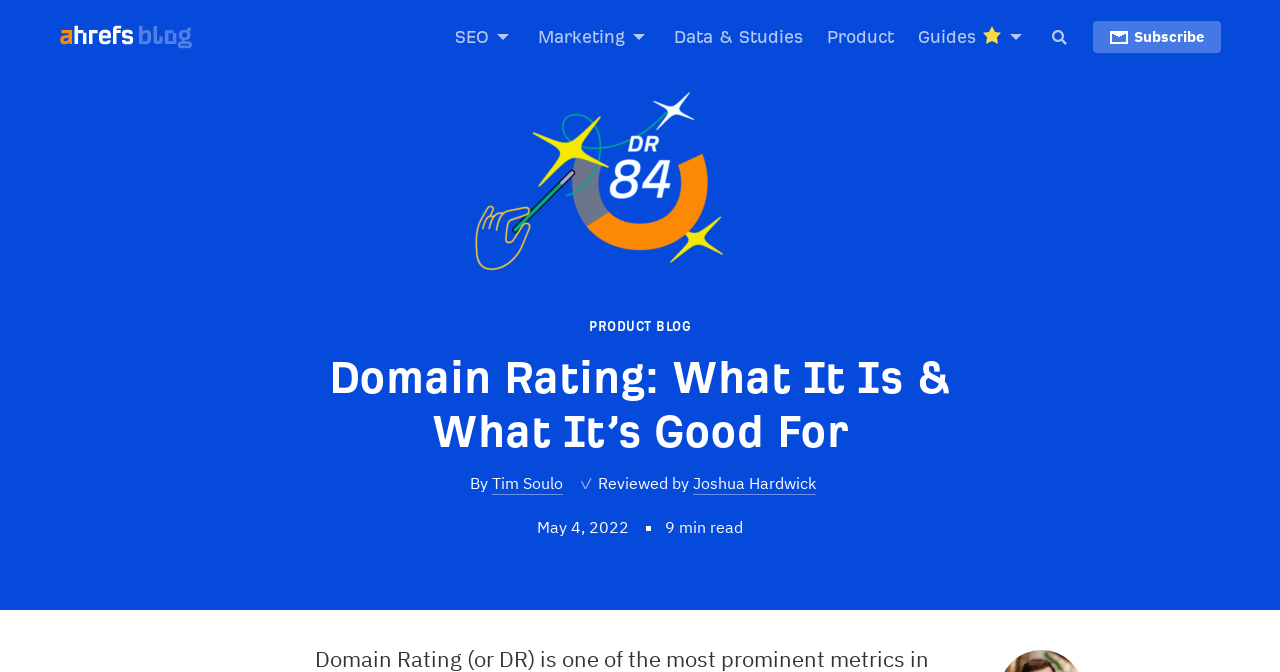Please reply to the following question with a single word or a short phrase:
What is the purpose of the 'SEARCH' button?

To search the website